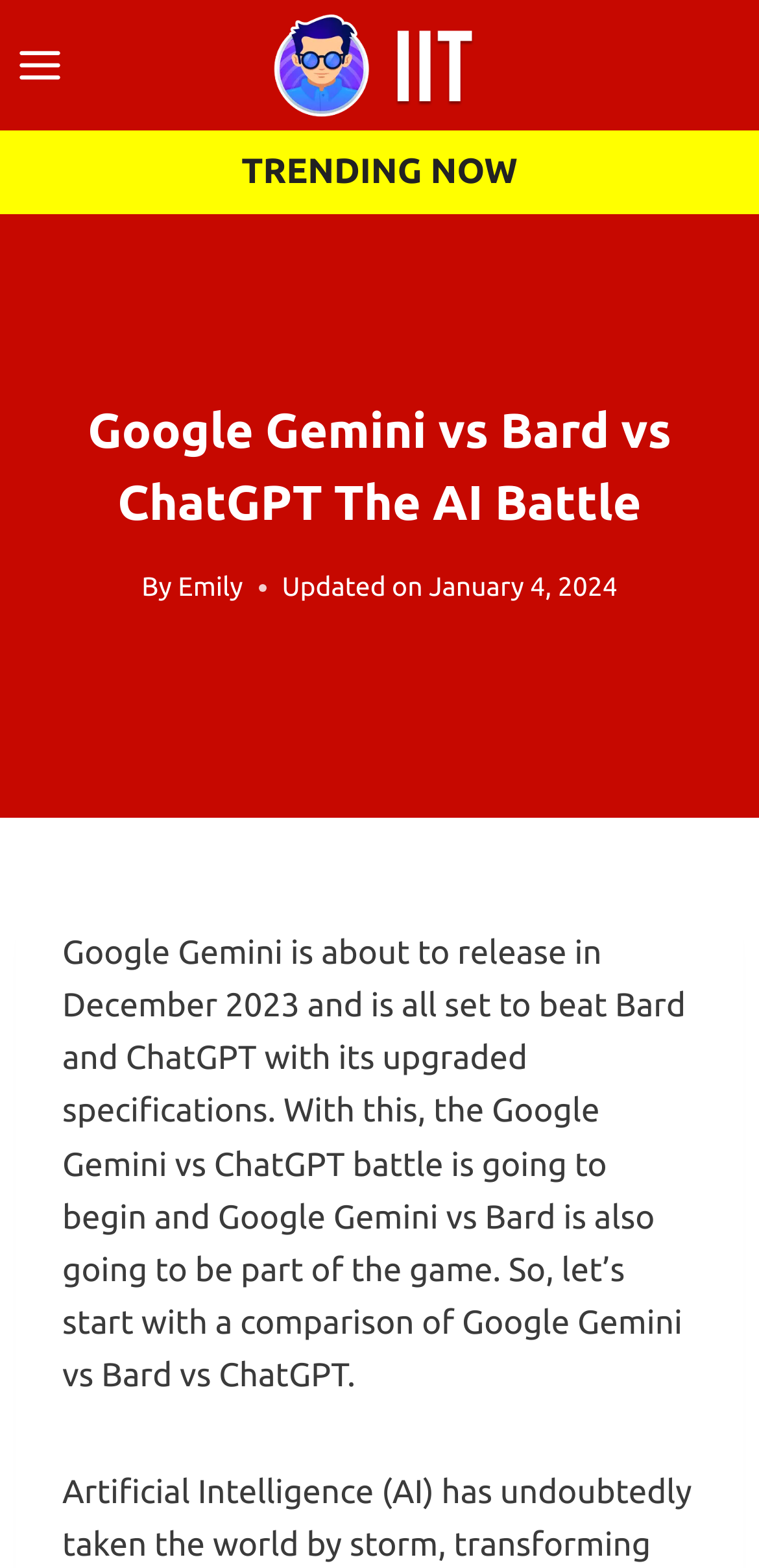Give a full account of the webpage's elements and their arrangement.

The webpage is about comparing Google Gemini, Bard, and ChatGPT, with a focus on the upcoming battle between these AI technologies. At the top left corner, there is a button to open a menu. Next to it, on the top center, is a link to "IIT Notable Alumni Logo" accompanied by an image of the logo. 

On the top right side, there is a link labeled "TRENDING NOW". Below this, a large heading spans across the page, reading "Google Gemini vs Bard vs ChatGPT The AI Battle". 

Underneath the heading, there are three lines of text. The first line reads "By Emily", the second line says "Updated on", and the third line displays the date "January 4, 2024". 

The main content of the page starts below these lines, where a paragraph discusses the upcoming release of Google Gemini in December 2023 and its potential to surpass Bard and ChatGPT. The text then introduces a comparison of Google Gemini, Bard, and ChatGPT, setting the stage for the rest of the webpage.